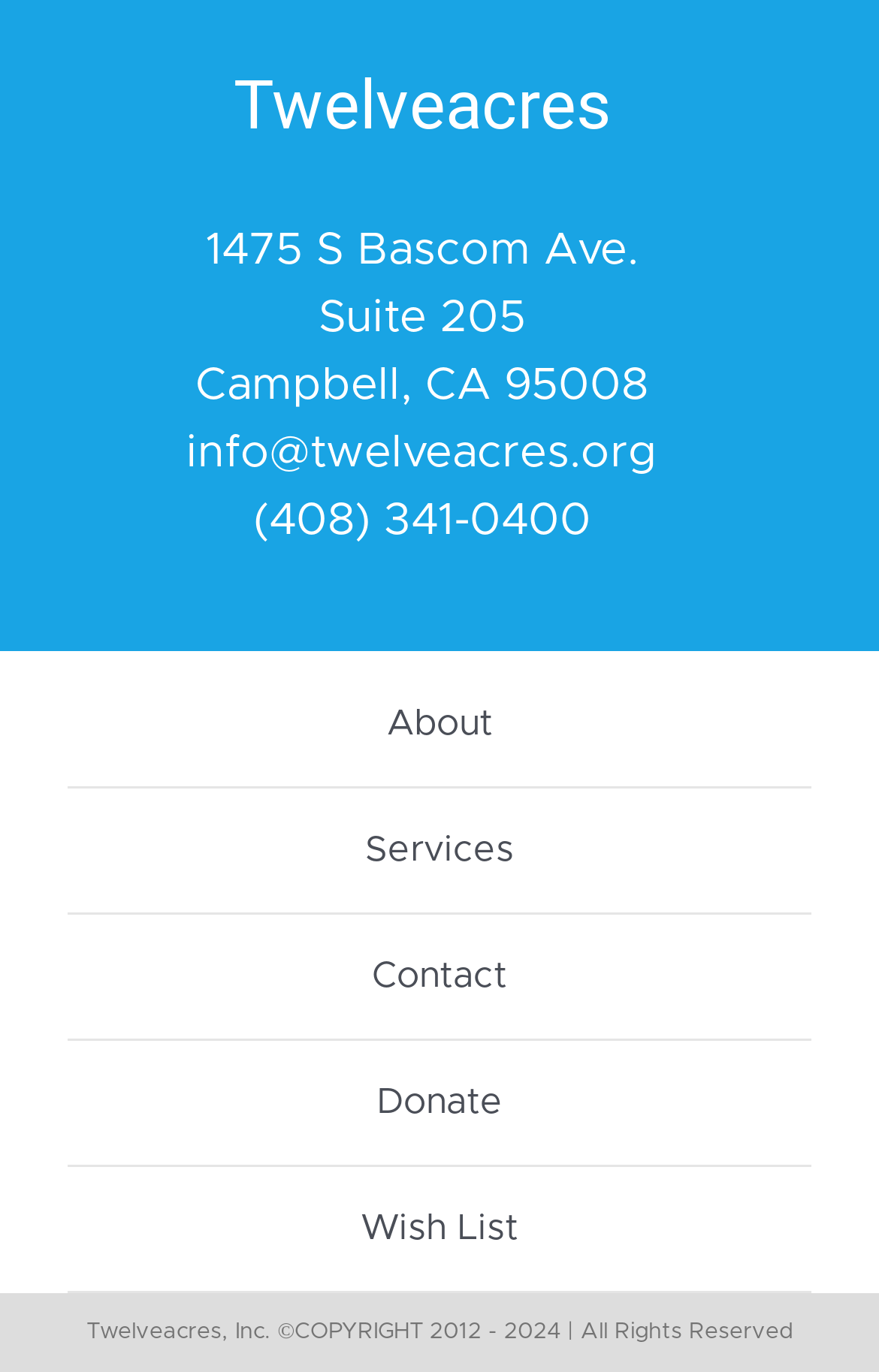What is the organization's address?
Refer to the image and provide a one-word or short phrase answer.

1475 S Bascom Ave, Suite 205, Campbell, CA 95008